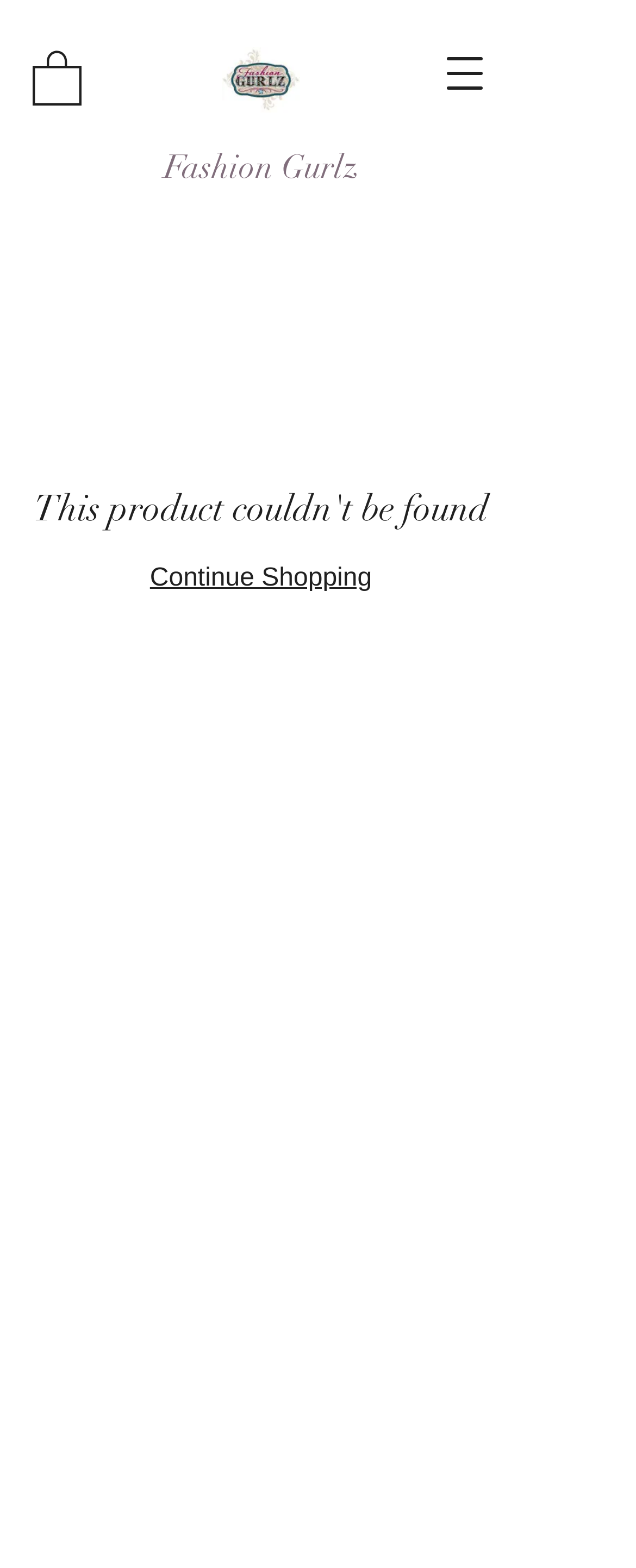Is there a call-to-action on the page?
Provide a fully detailed and comprehensive answer to the question.

I found a link element with the text 'Continue Shopping', which is a common call-to-action phrase, indicating that it is a call-to-action on the page.